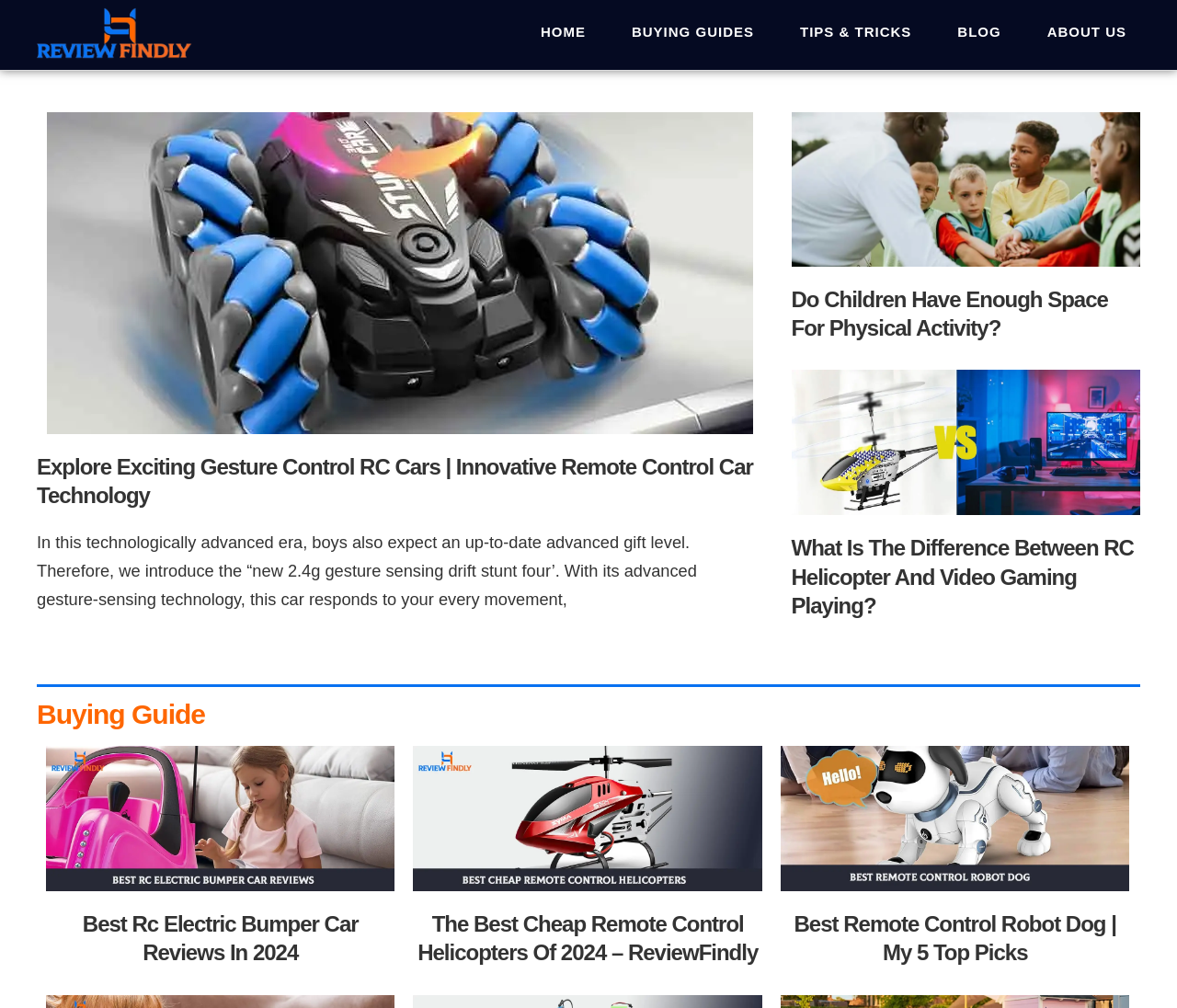Please determine the bounding box coordinates of the element to click in order to execute the following instruction: "View the 'Best Rc Electric Bumper Car Reviews'". The coordinates should be four float numbers between 0 and 1, specified as [left, top, right, bottom].

[0.039, 0.74, 0.336, 0.892]